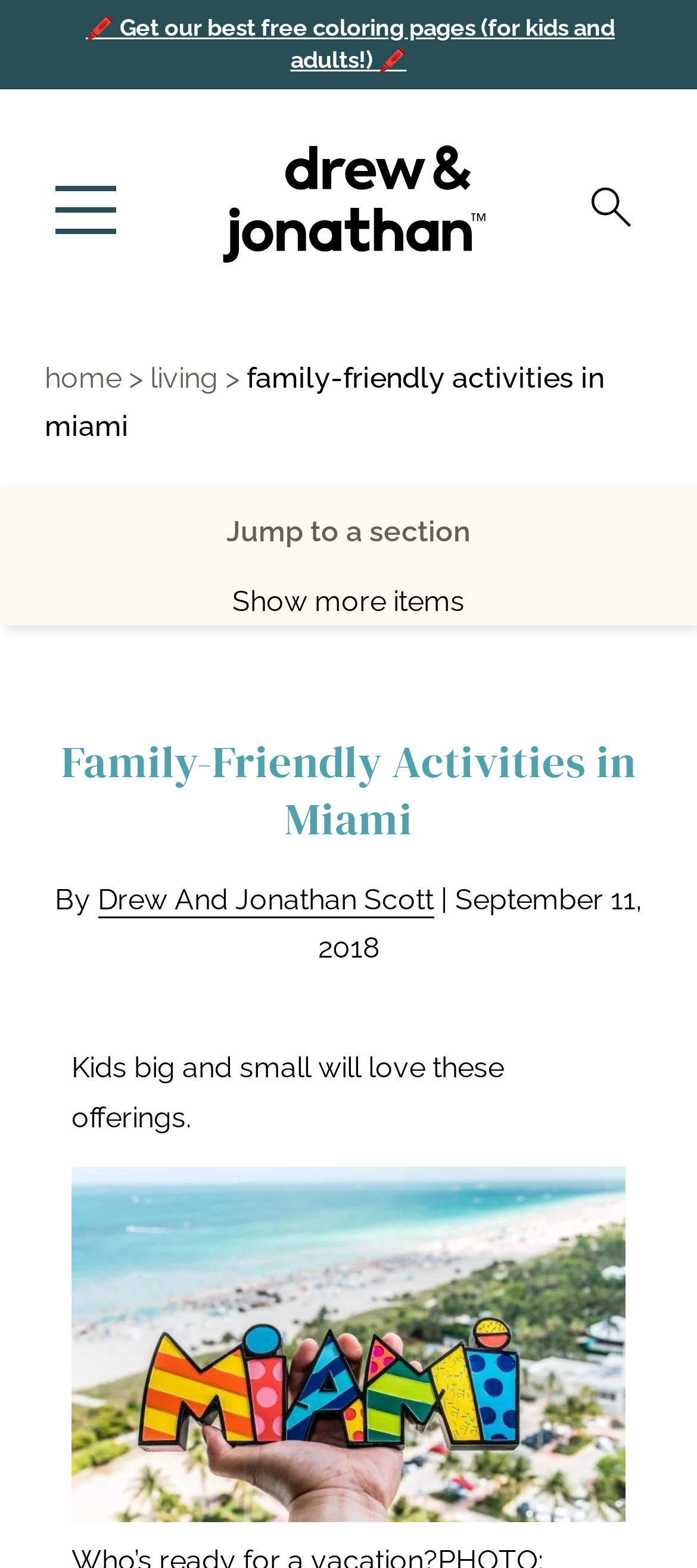Please use the details from the image to answer the following question comprehensively:
What is the purpose of the button?

I found the answer by looking at the button element. The button has a text 'Toggle Menu', which suggests that its purpose is to toggle a menu.